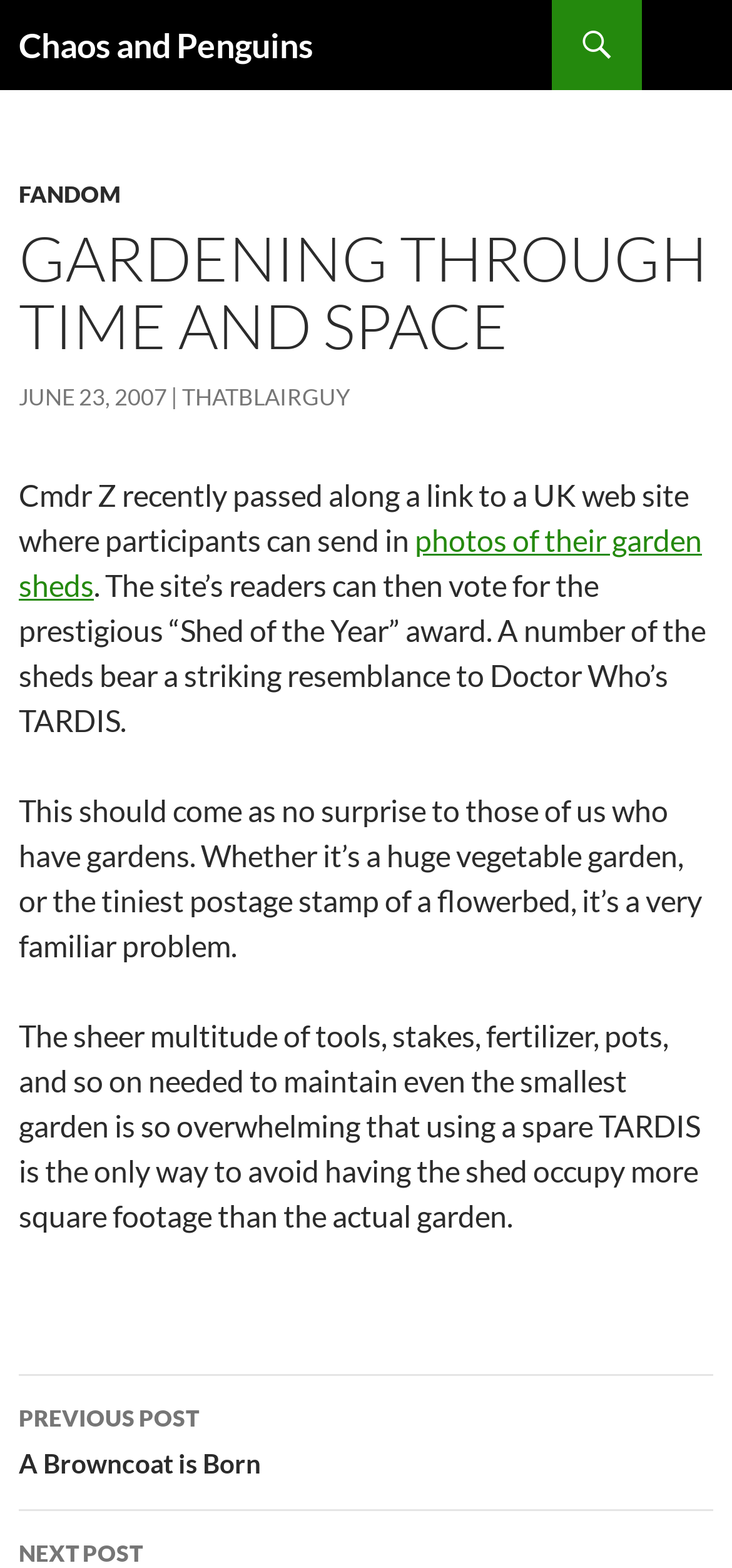What is the name of the award mentioned in the article?
Give a one-word or short-phrase answer derived from the screenshot.

Shed of the Year